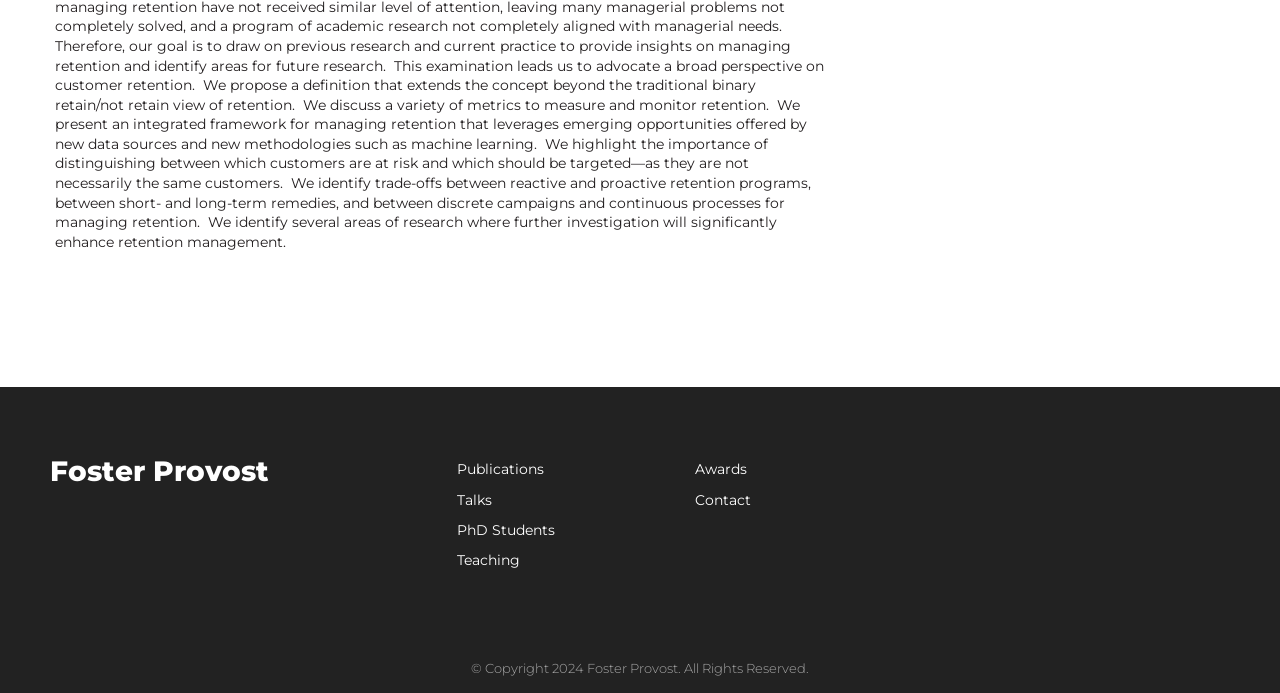Find the bounding box of the UI element described as: "Foster Provost". The bounding box coordinates should be given as four float values between 0 and 1, i.e., [left, top, right, bottom].

[0.039, 0.656, 0.21, 0.705]